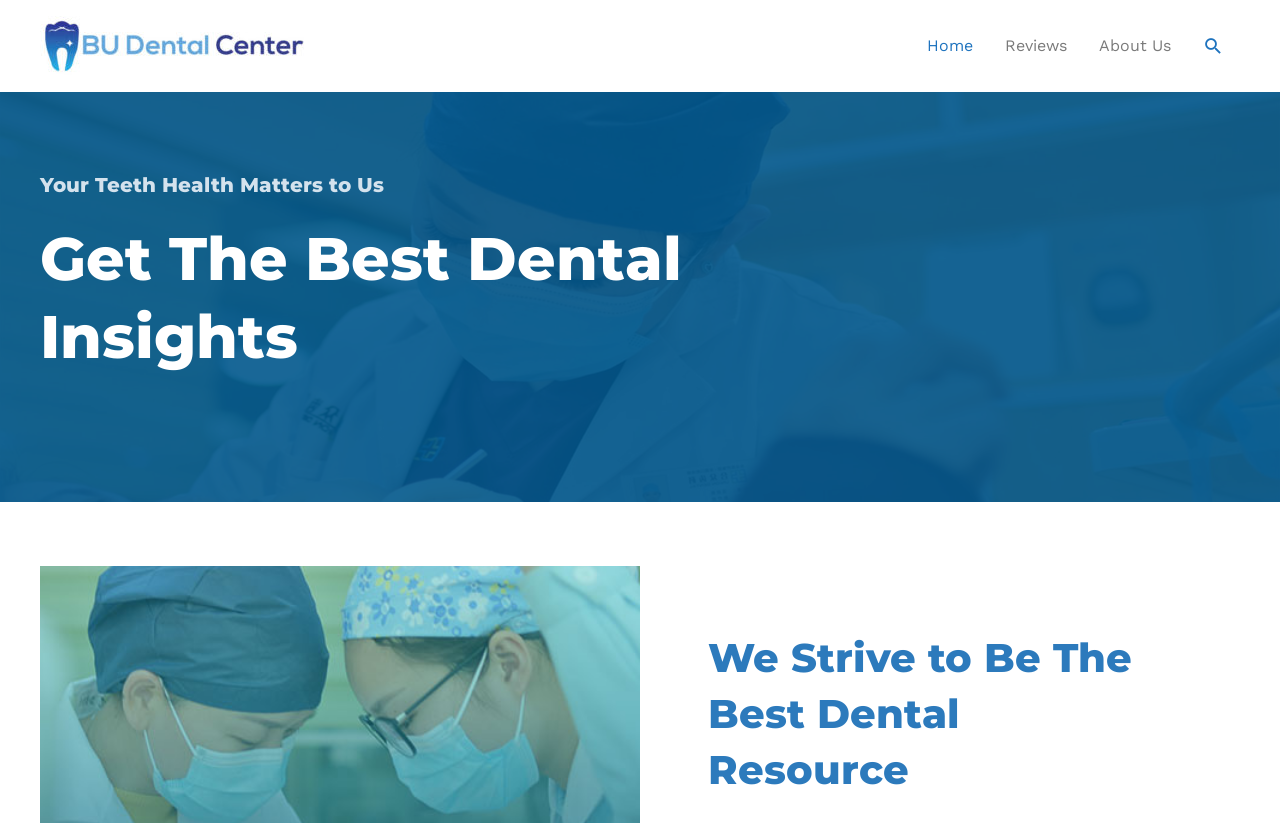Identify and provide the bounding box coordinates of the UI element described: "About Us". The coordinates should be formatted as [left, top, right, bottom], with each number being a float between 0 and 1.

[0.846, 0.017, 0.927, 0.095]